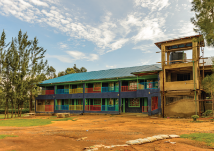What type of environment is depicted in the image?
From the screenshot, supply a one-word or short-phrase answer.

Inviting learning environment